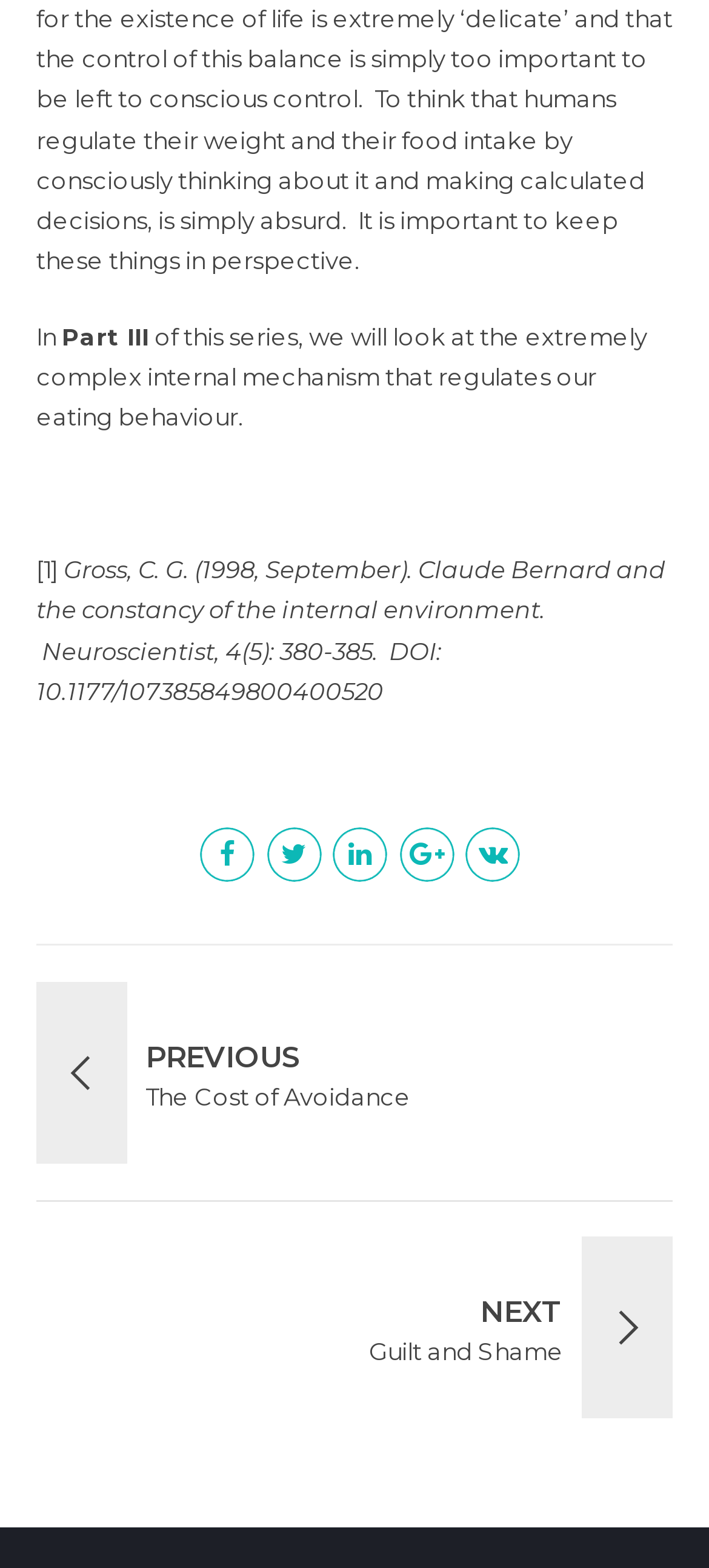What is the title of the current part?
Please respond to the question with a detailed and thorough explanation.

The title of the current part is 'Part III' which is indicated by the StaticText element with ID 375 at the top of the webpage.